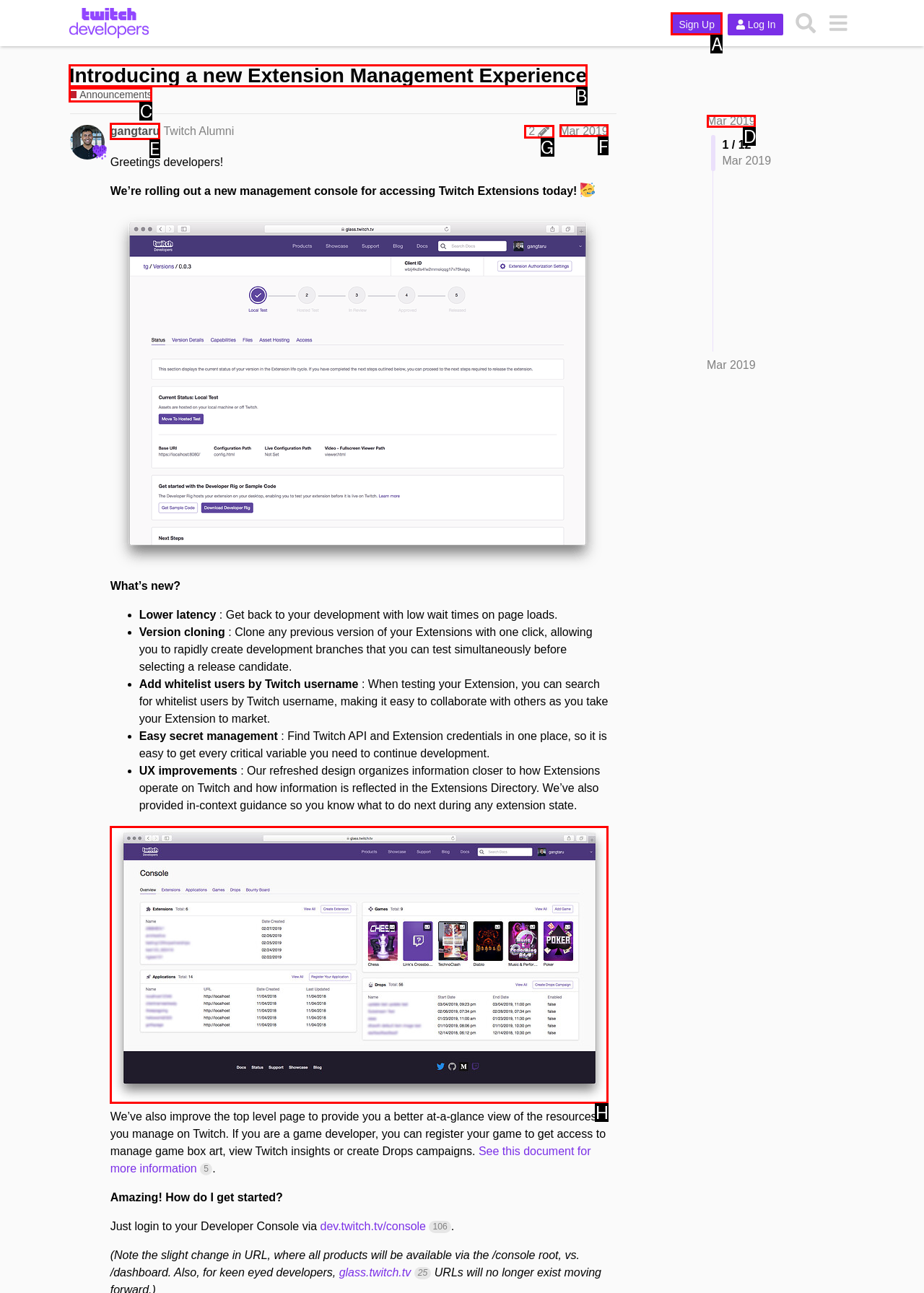Indicate which HTML element you need to click to complete the task: Sign Up. Provide the letter of the selected option directly.

A